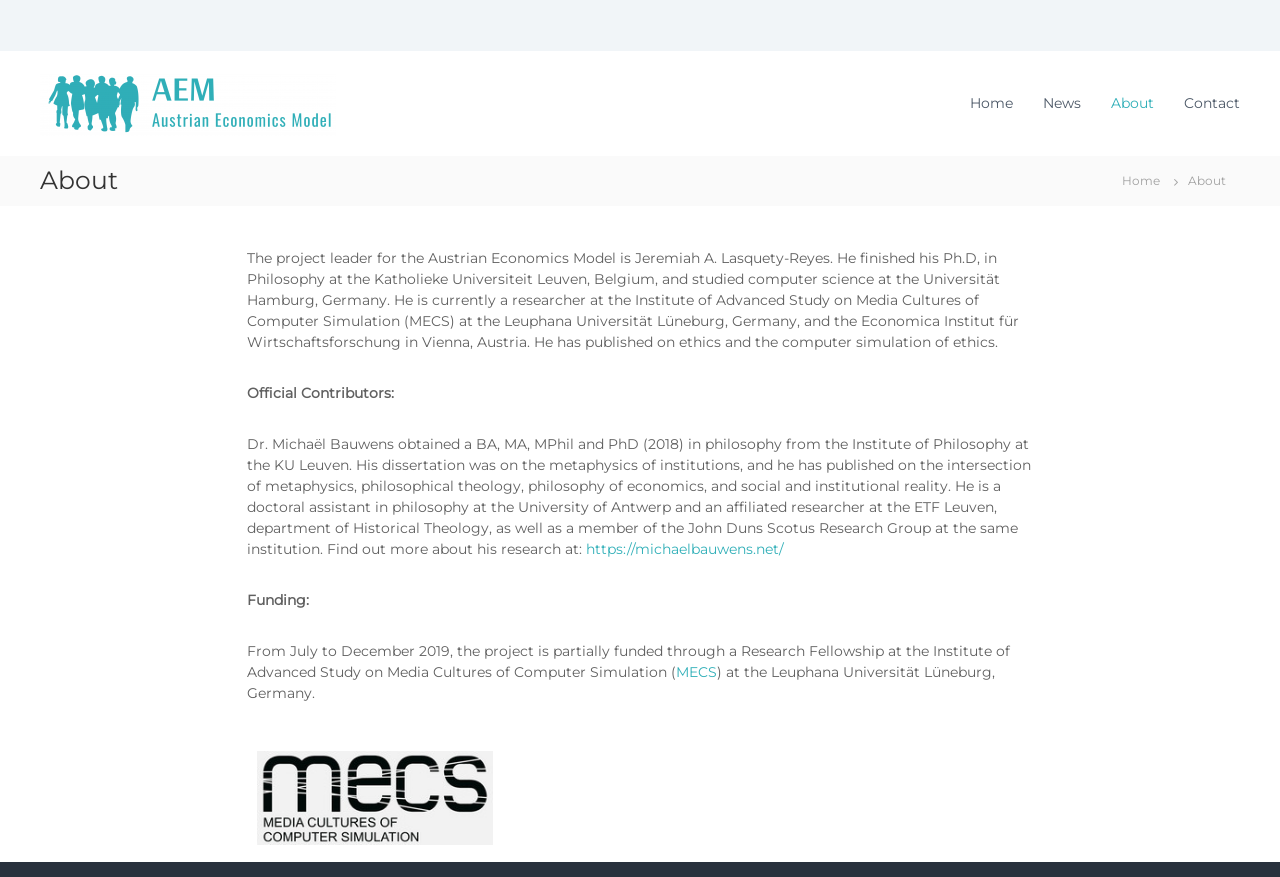Based on what you see in the screenshot, provide a thorough answer to this question: What is the funding source for the project from July to December 2019?

I found the answer by analyzing the text content of the webpage, specifically the section that describes funding, where it mentions 'From July to December 2019, the project is partially funded through a Research Fellowship at the Institute of Advanced Study on Media Cultures of Computer Simulation (MECS) at the Leuphana Universität Lüneburg, Germany.'